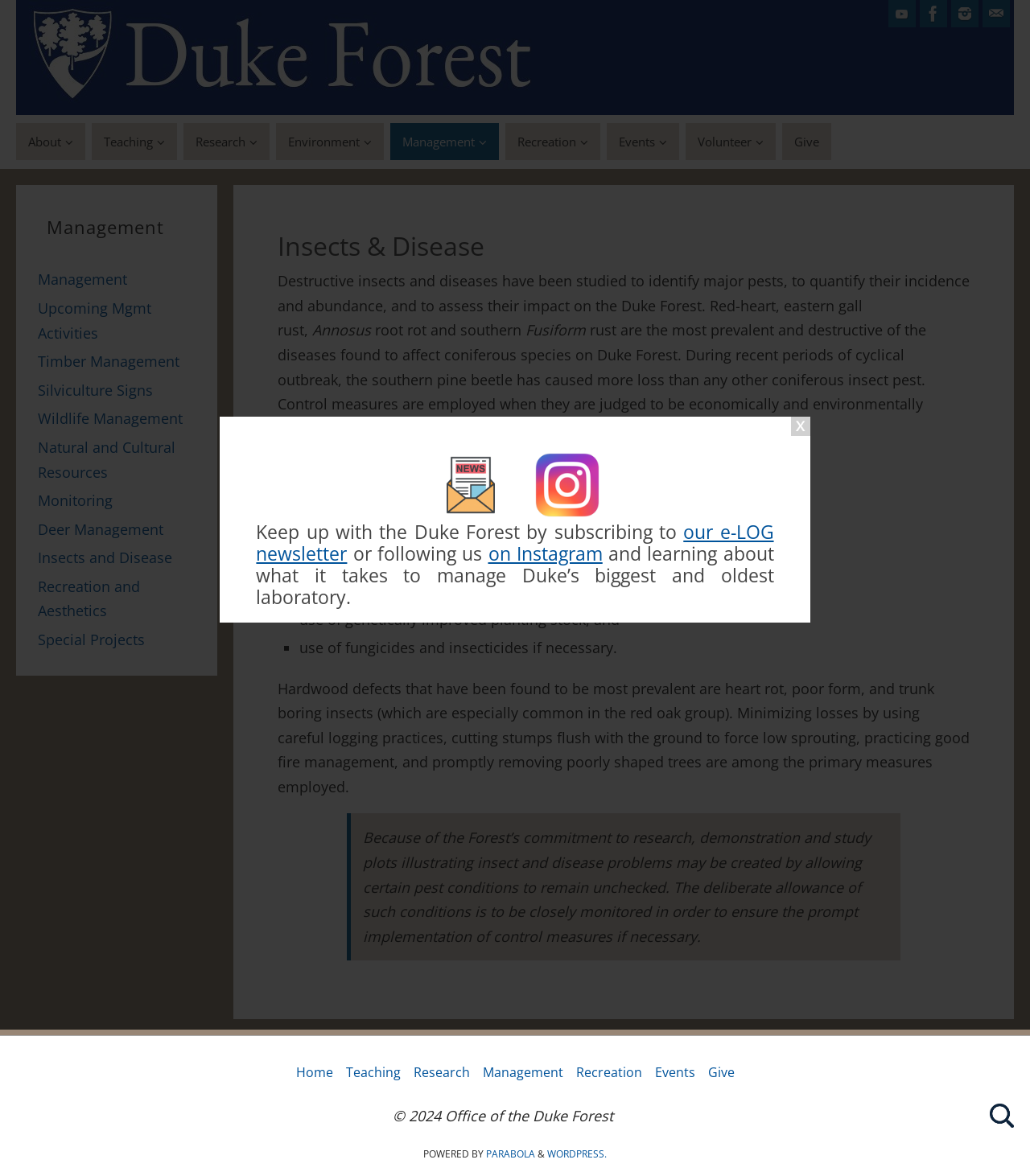Determine the coordinates of the bounding box that should be clicked to complete the instruction: "Search the website". The coordinates should be represented by four float numbers between 0 and 1: [left, top, right, bottom].

[0.961, 0.938, 0.984, 0.959]